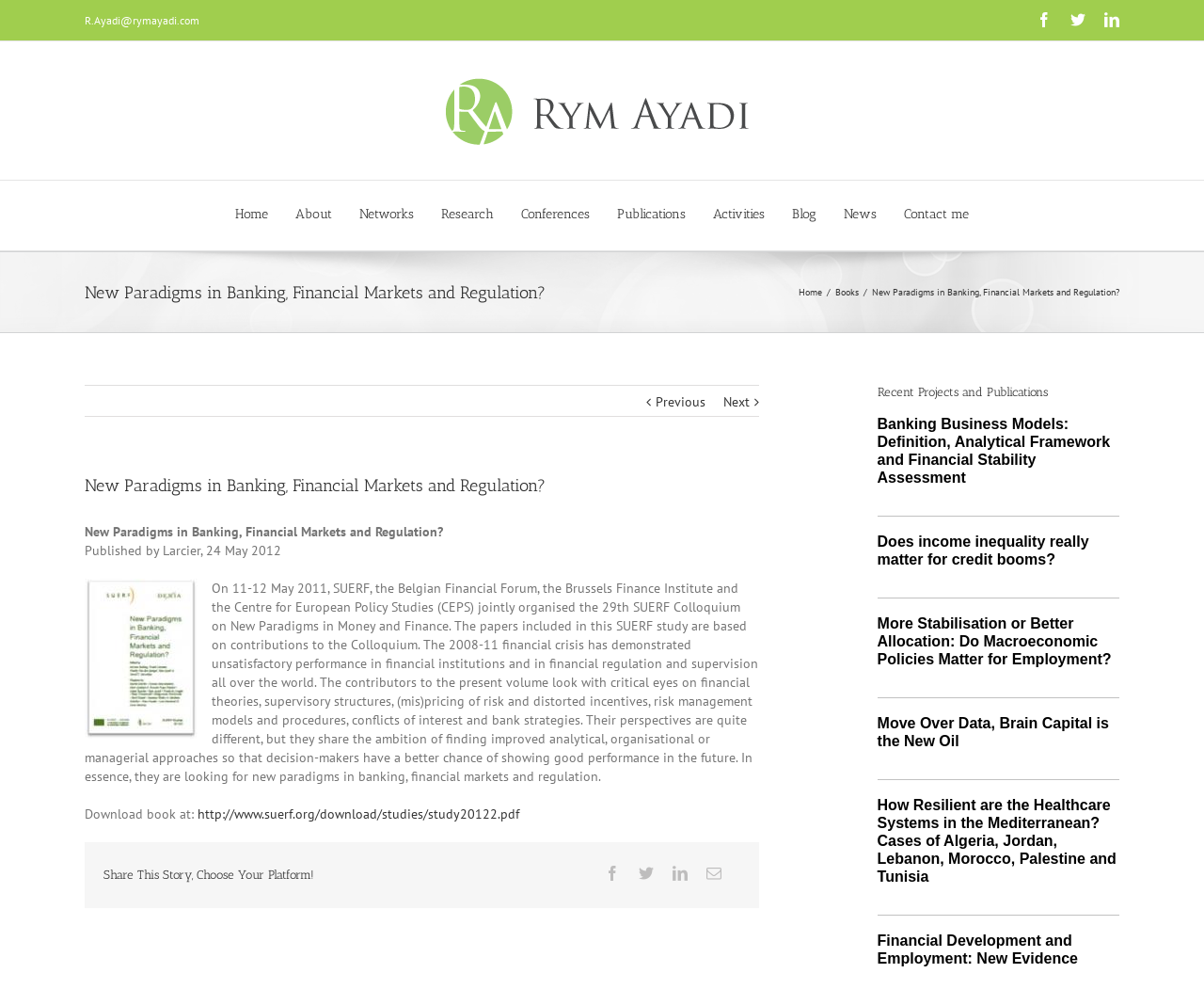Determine the bounding box coordinates for the area you should click to complete the following instruction: "View the 'Banking Business Models' publication".

[0.729, 0.421, 0.922, 0.491]